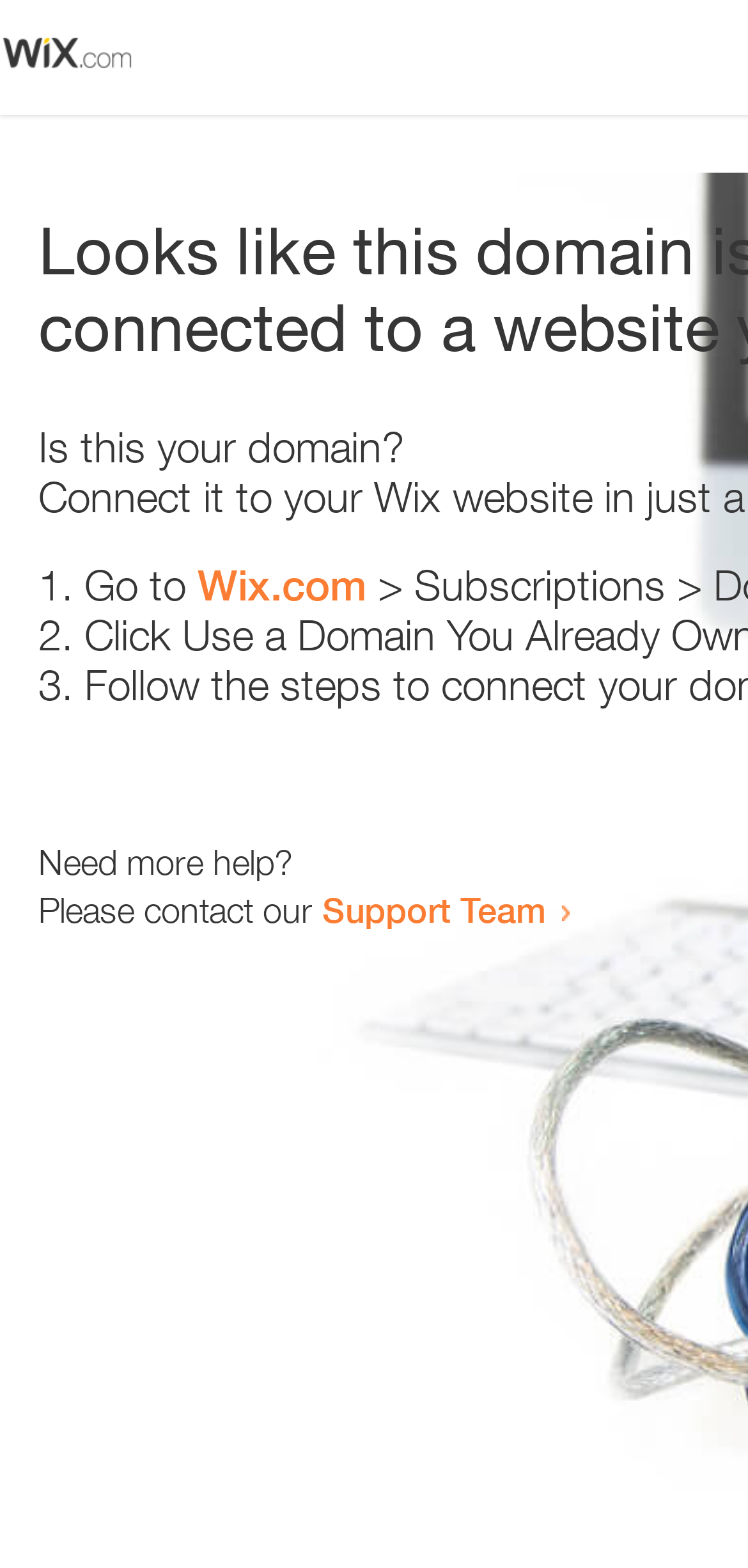Detail the webpage's structure and highlights in your description.

The webpage appears to be an error page, with a small image at the top left corner. Below the image, there is a heading that reads "Is this your domain?" centered on the page. 

Underneath the heading, there is a numbered list with three items. The first item starts with "1." and is followed by the text "Go to" and a link to "Wix.com". The second item starts with "2." and the third item starts with "3.", but their contents are not specified. 

At the bottom of the page, there is a section that provides additional help options. It starts with the text "Need more help?" and is followed by a sentence that reads "Please contact our". This sentence is completed with a link to the "Support Team".